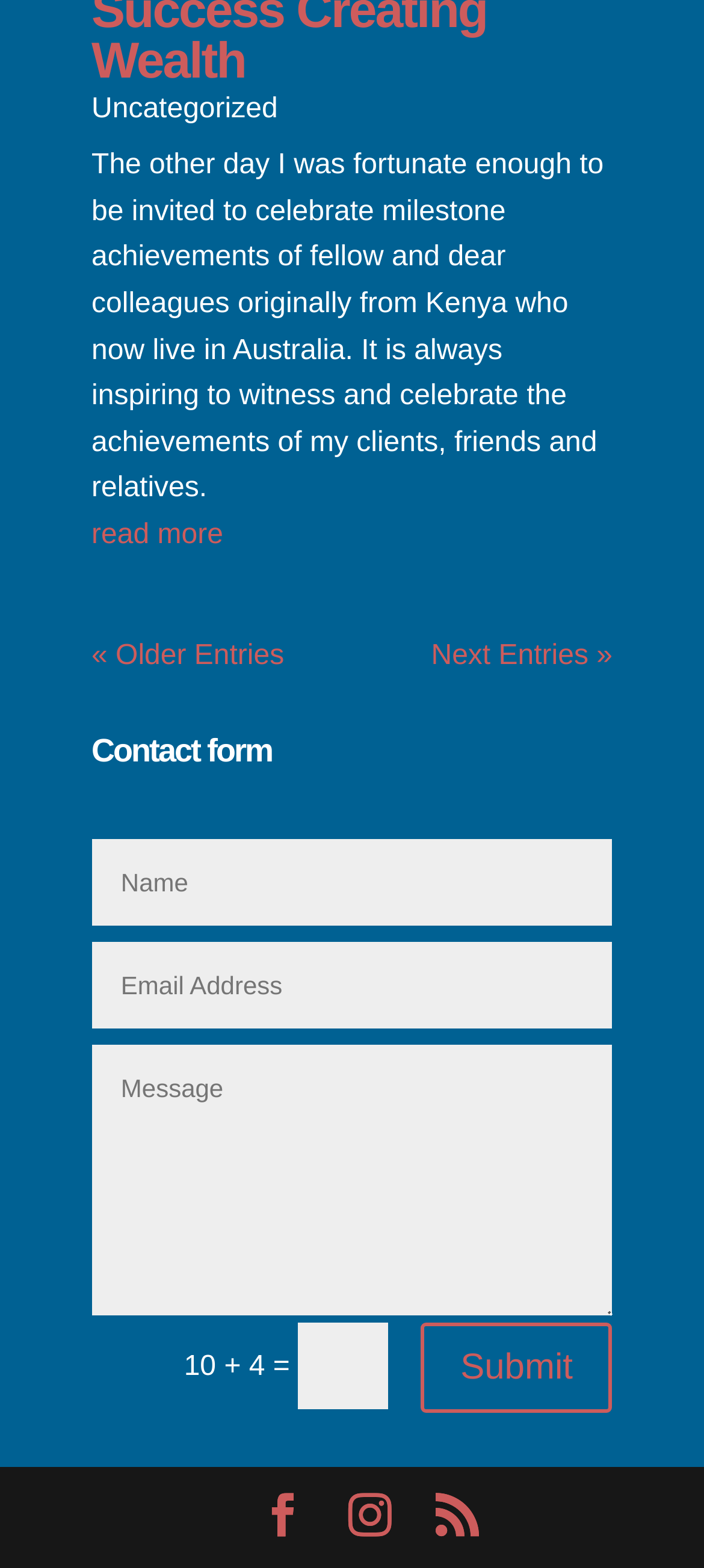Respond with a single word or short phrase to the following question: 
What is the function of the 'Submit' button?

To submit the form